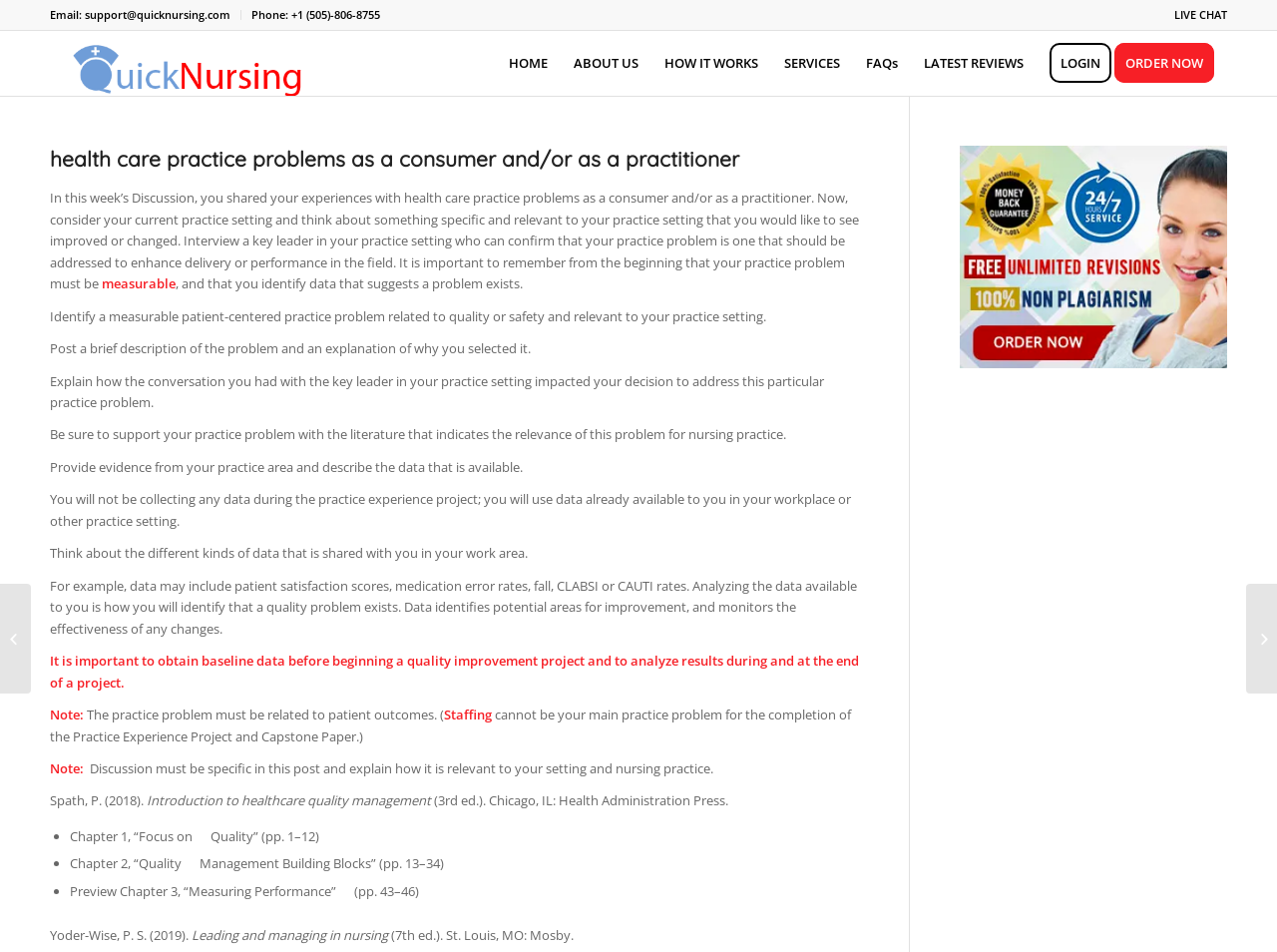Please provide the bounding box coordinates for the element that needs to be clicked to perform the following instruction: "Order now". The coordinates should be given as four float numbers between 0 and 1, i.e., [left, top, right, bottom].

[0.873, 0.032, 0.961, 0.101]